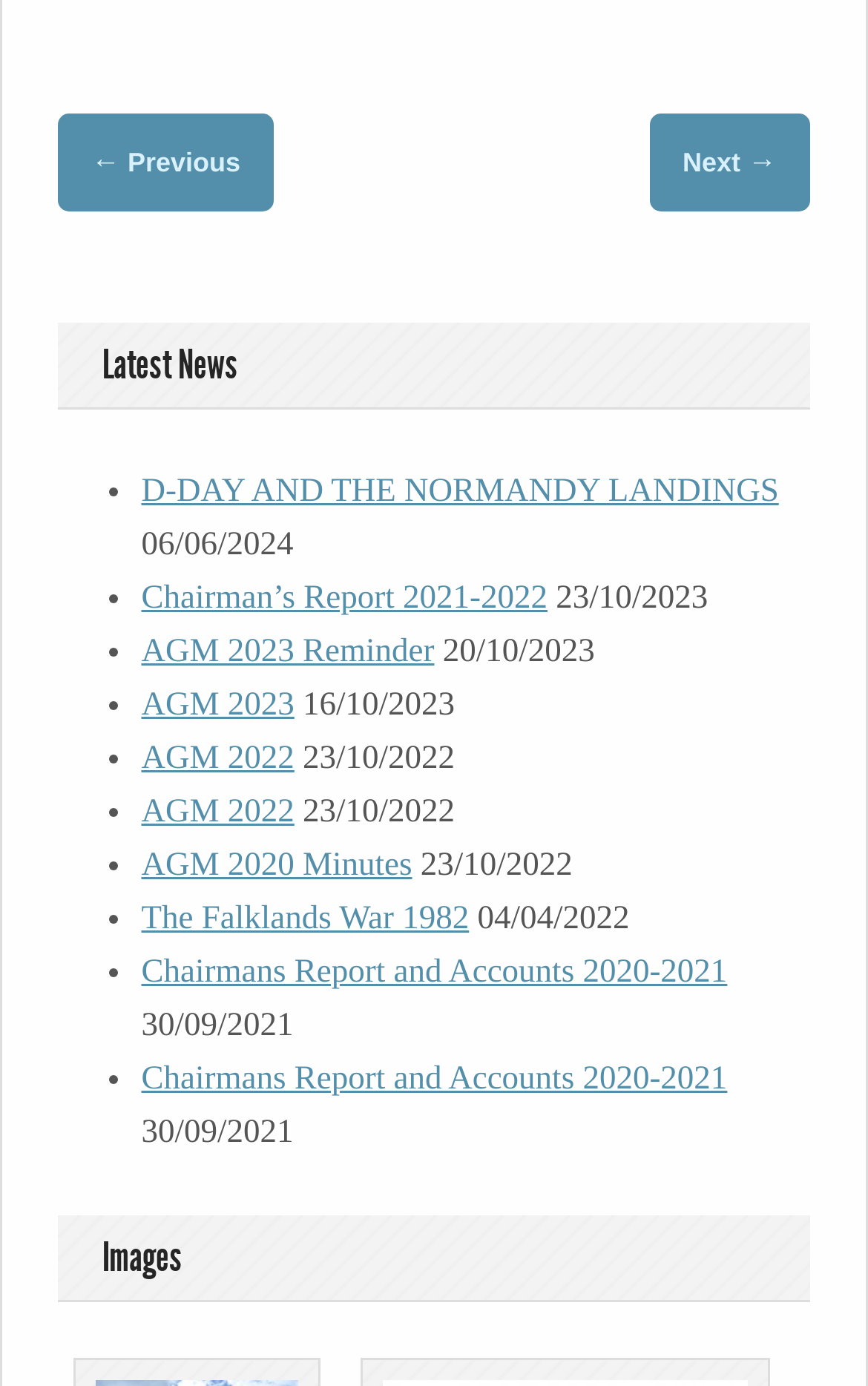Answer briefly with one word or phrase:
What is the purpose of the '← Previous' and 'Next →' links?

Navigation